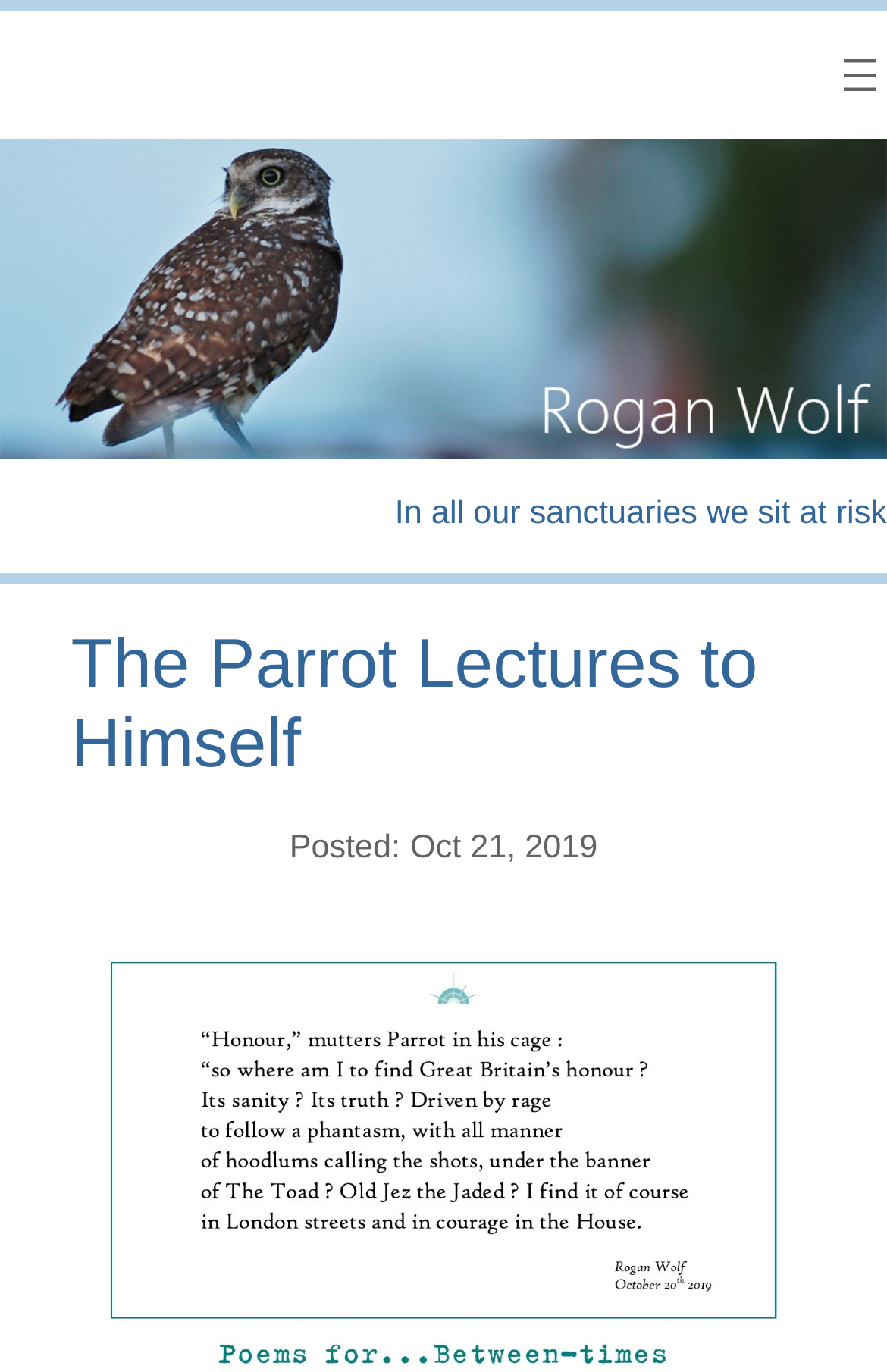Mark the bounding box of the element that matches the following description: "aria-label="Open menu"".

[0.938, 0.035, 1.0, 0.075]